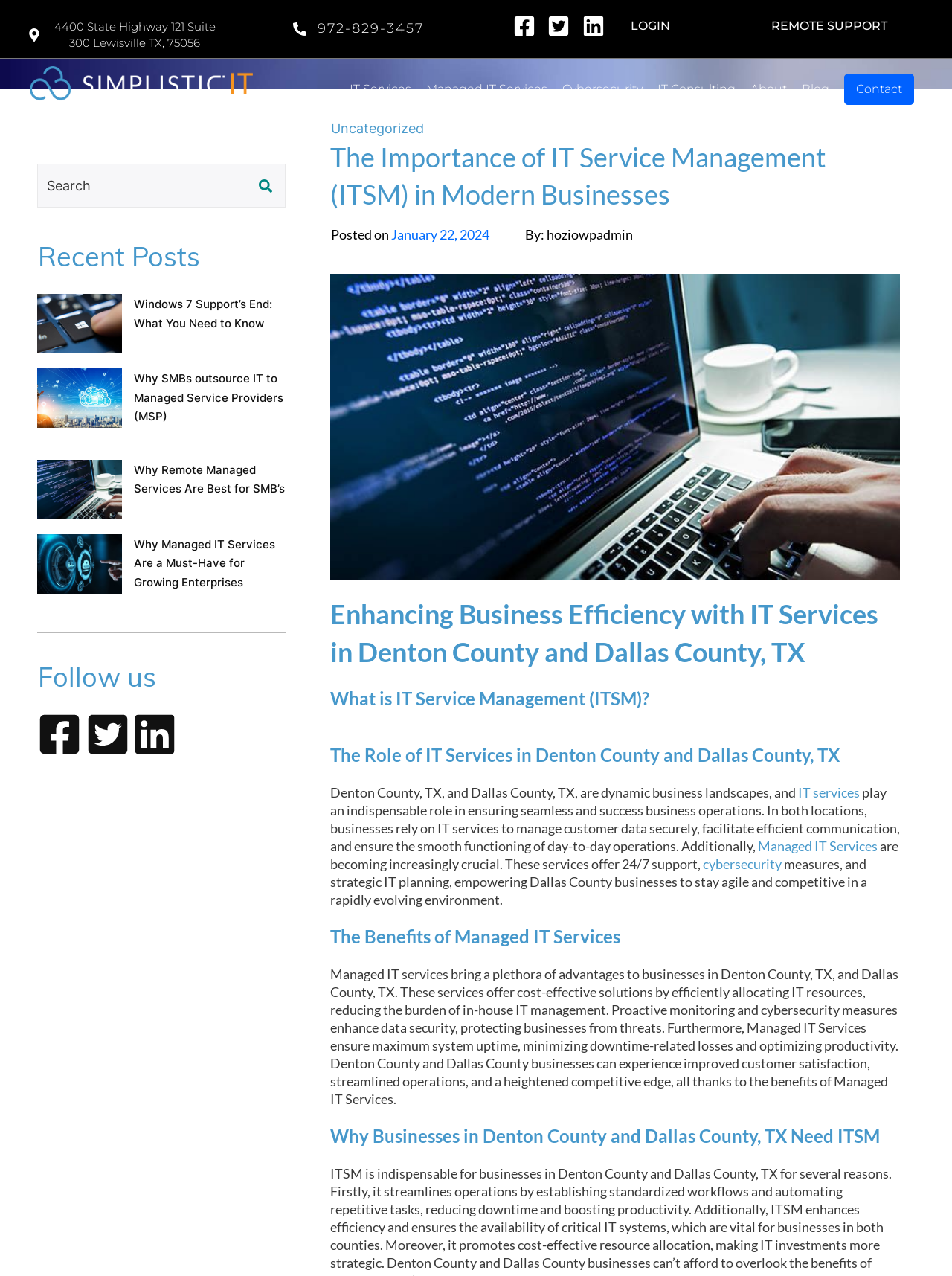Please provide the bounding box coordinates for the element that needs to be clicked to perform the instruction: "Visit the 'IT Services' page". The coordinates must consist of four float numbers between 0 and 1, formatted as [left, top, right, bottom].

[0.367, 0.061, 0.432, 0.079]